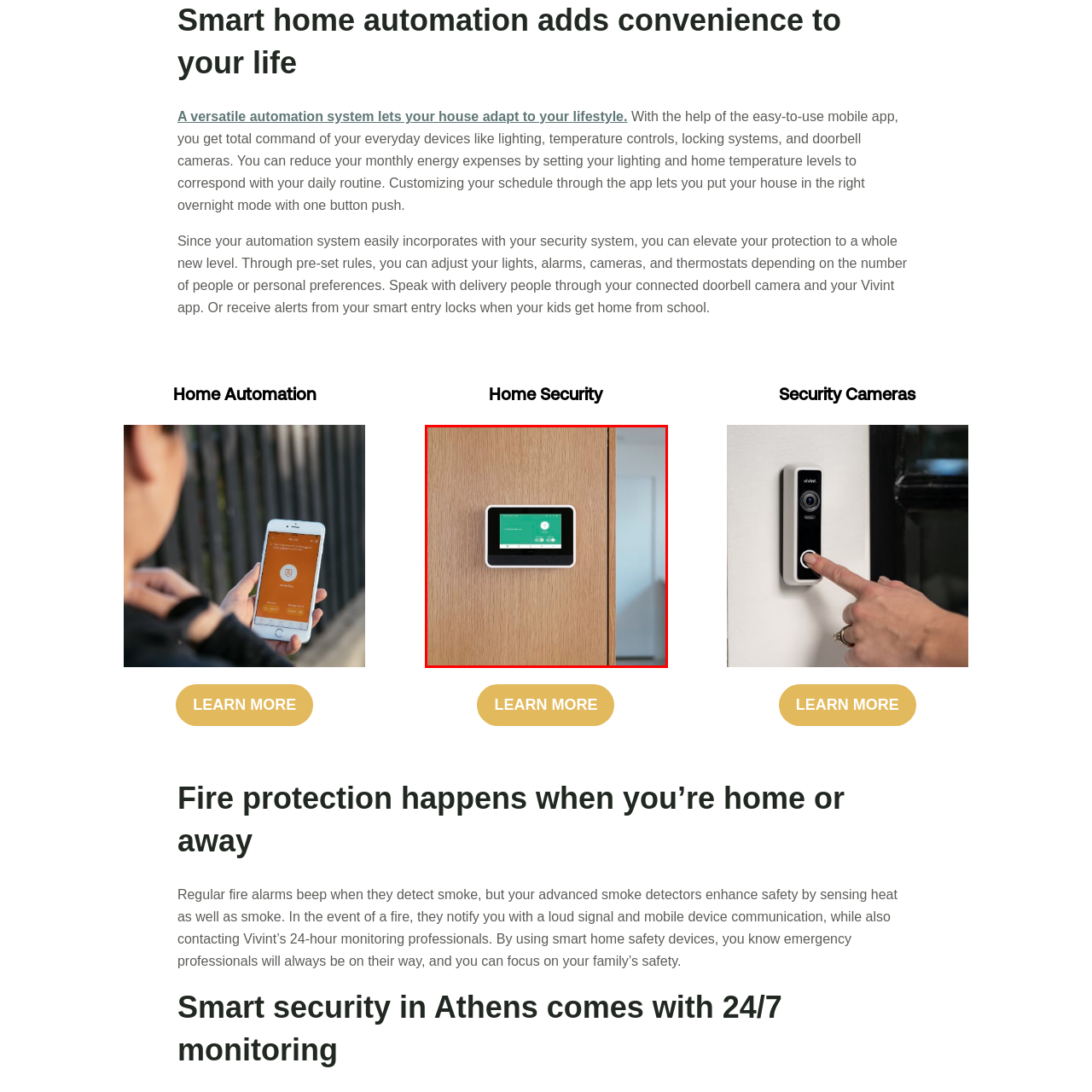What is the purpose of the user-friendly interface?  
Analyze the image surrounded by the red box and deliver a detailed answer based on the visual elements depicted in the image.

The caption explains that the user-friendly interface displays essential information and controls, which facilitates seamless interaction with connected devices, making it easy for users to control their home environment.